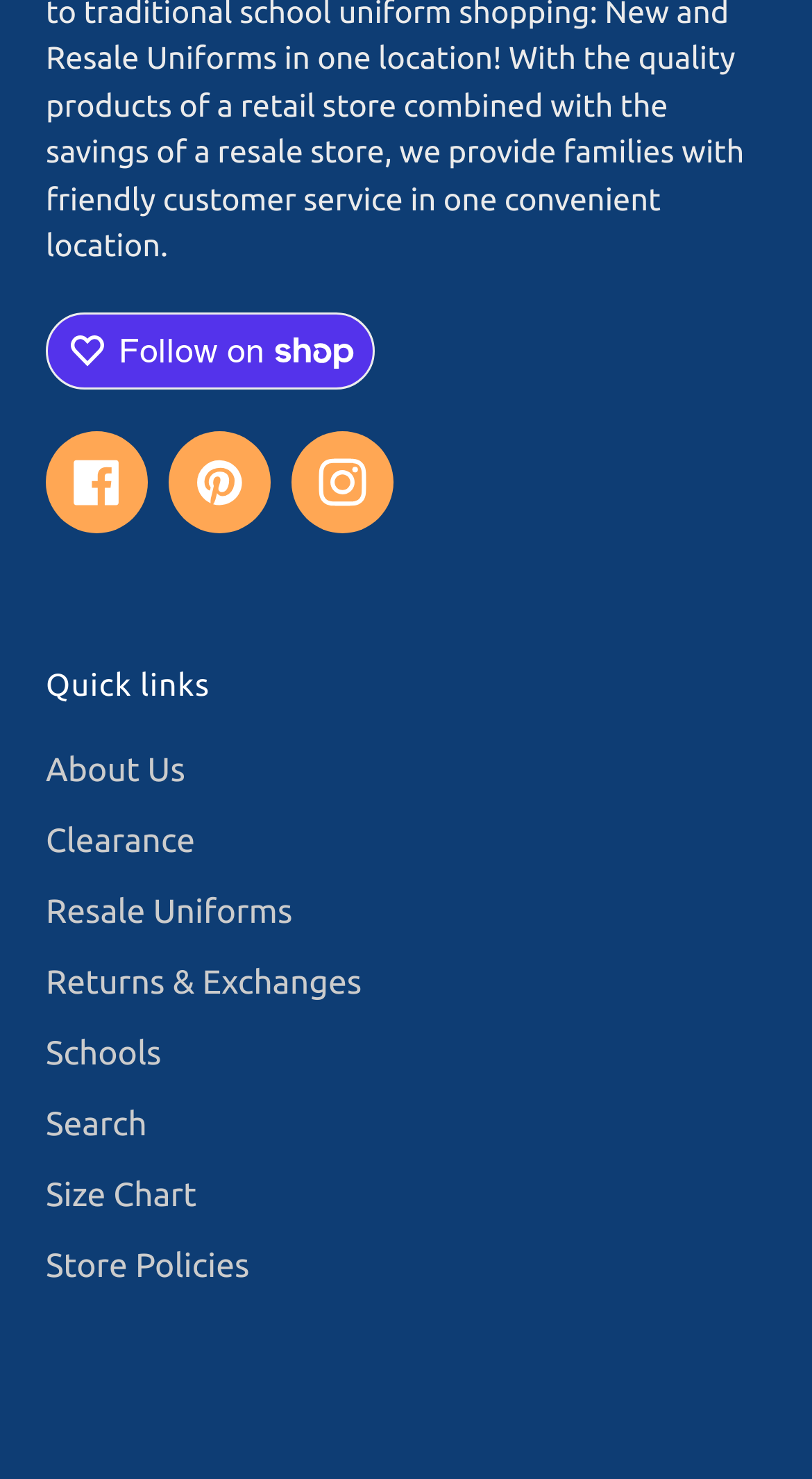Kindly provide the bounding box coordinates of the section you need to click on to fulfill the given instruction: "Search for something".

None